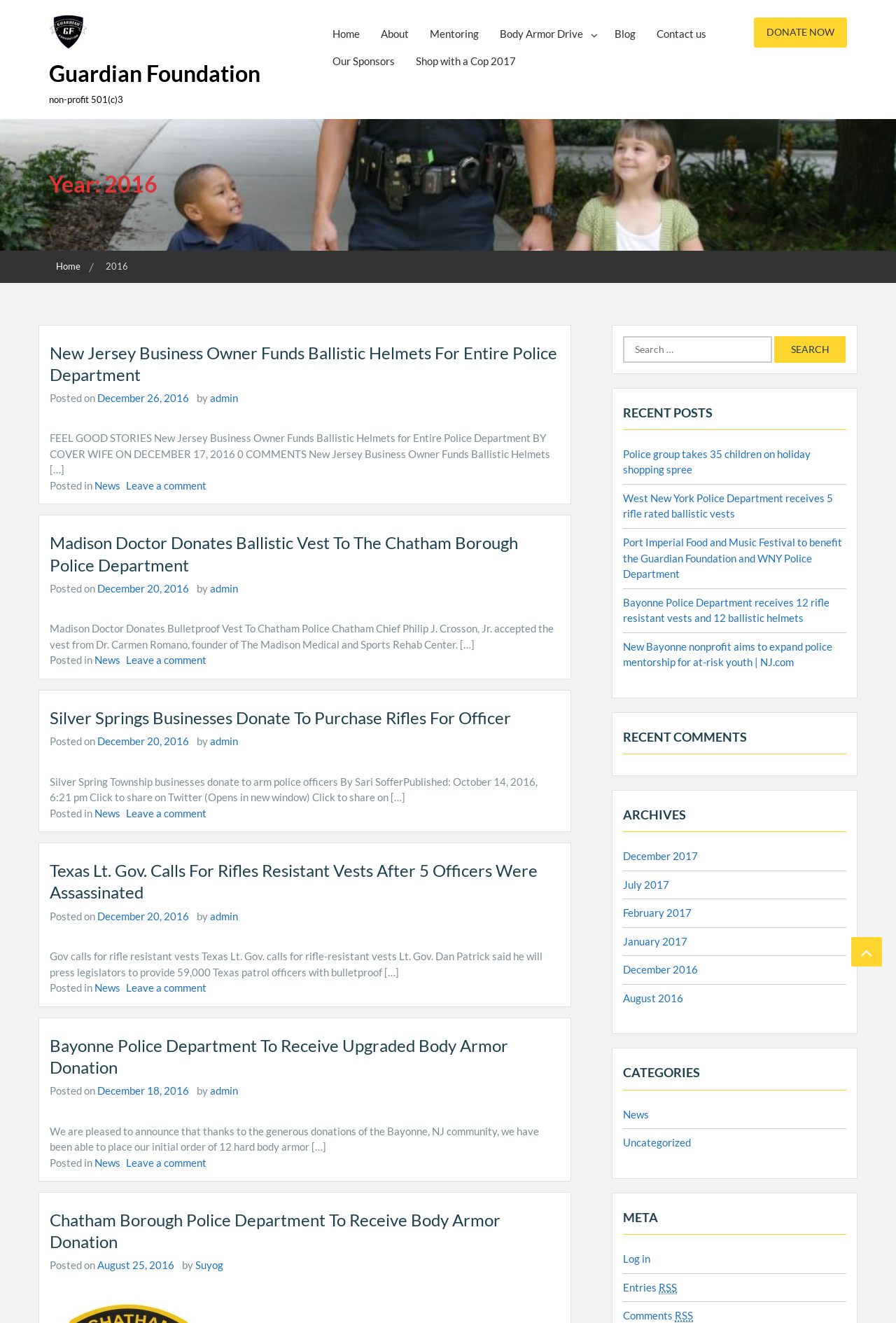Determine the bounding box coordinates for the UI element matching this description: "Our Sponsors".

[0.359, 0.036, 0.452, 0.057]